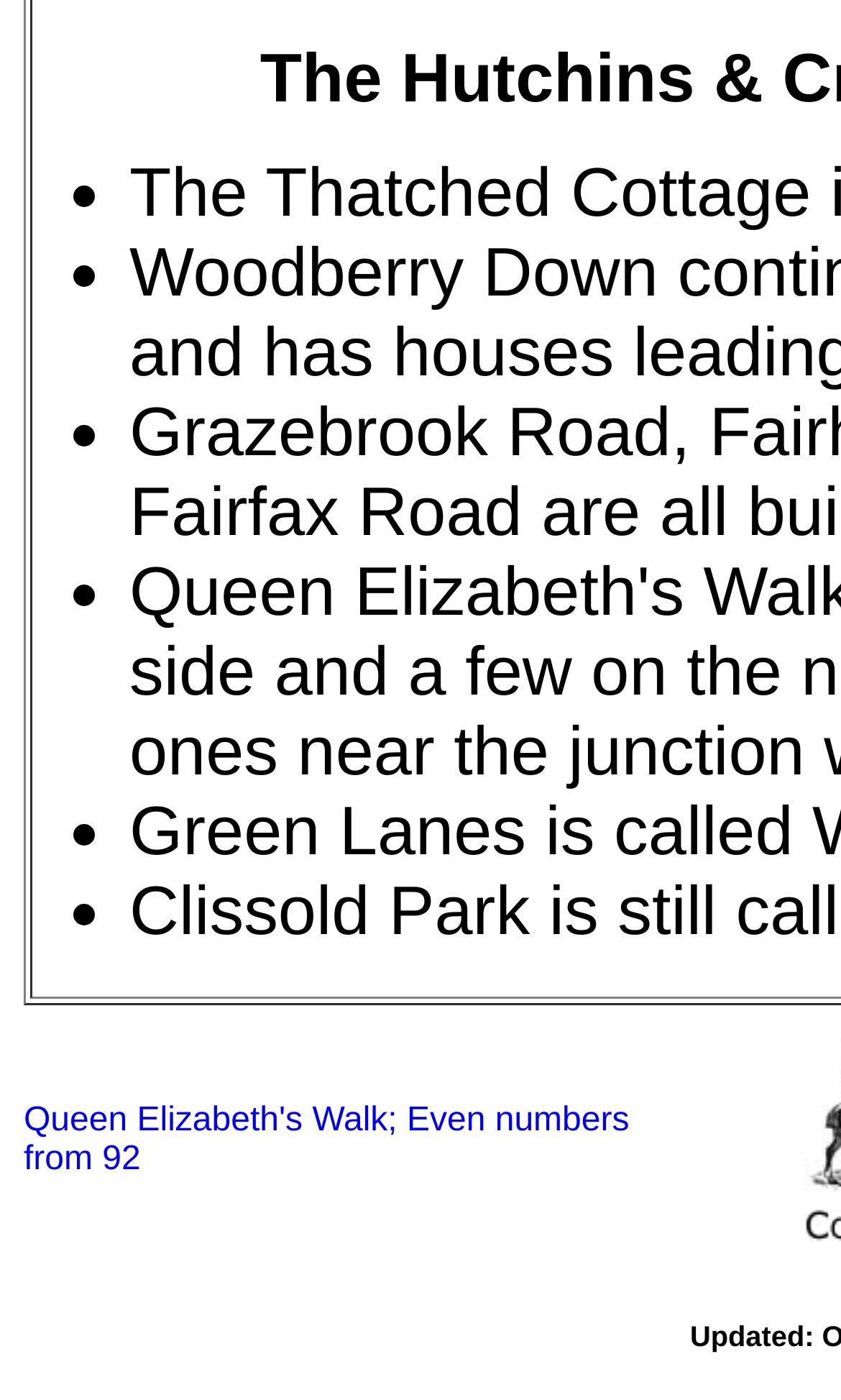What is the first item in the list?
Refer to the screenshot and respond with a concise word or phrase.

Queen Elizabeth's Walk